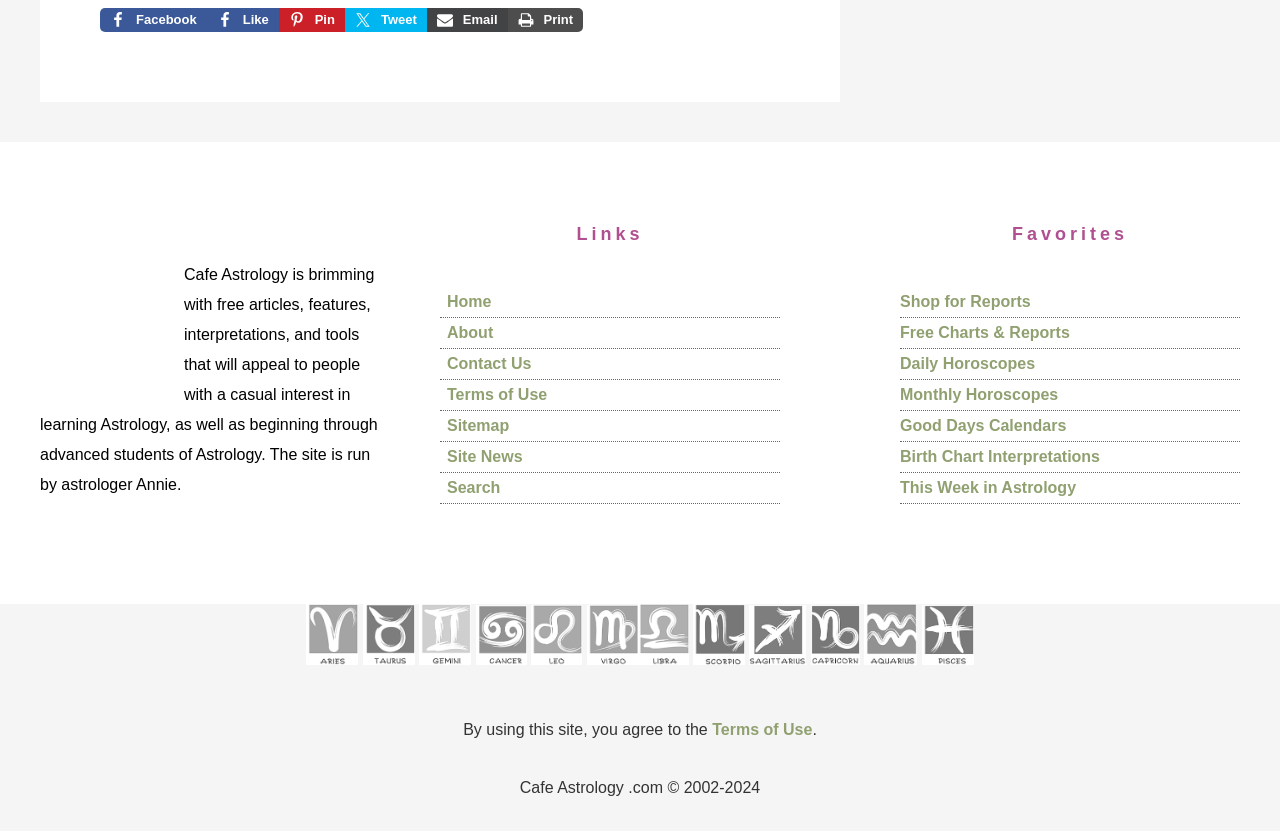How many links are under the 'Favorites' heading?
Using the visual information from the image, give a one-word or short-phrase answer.

7